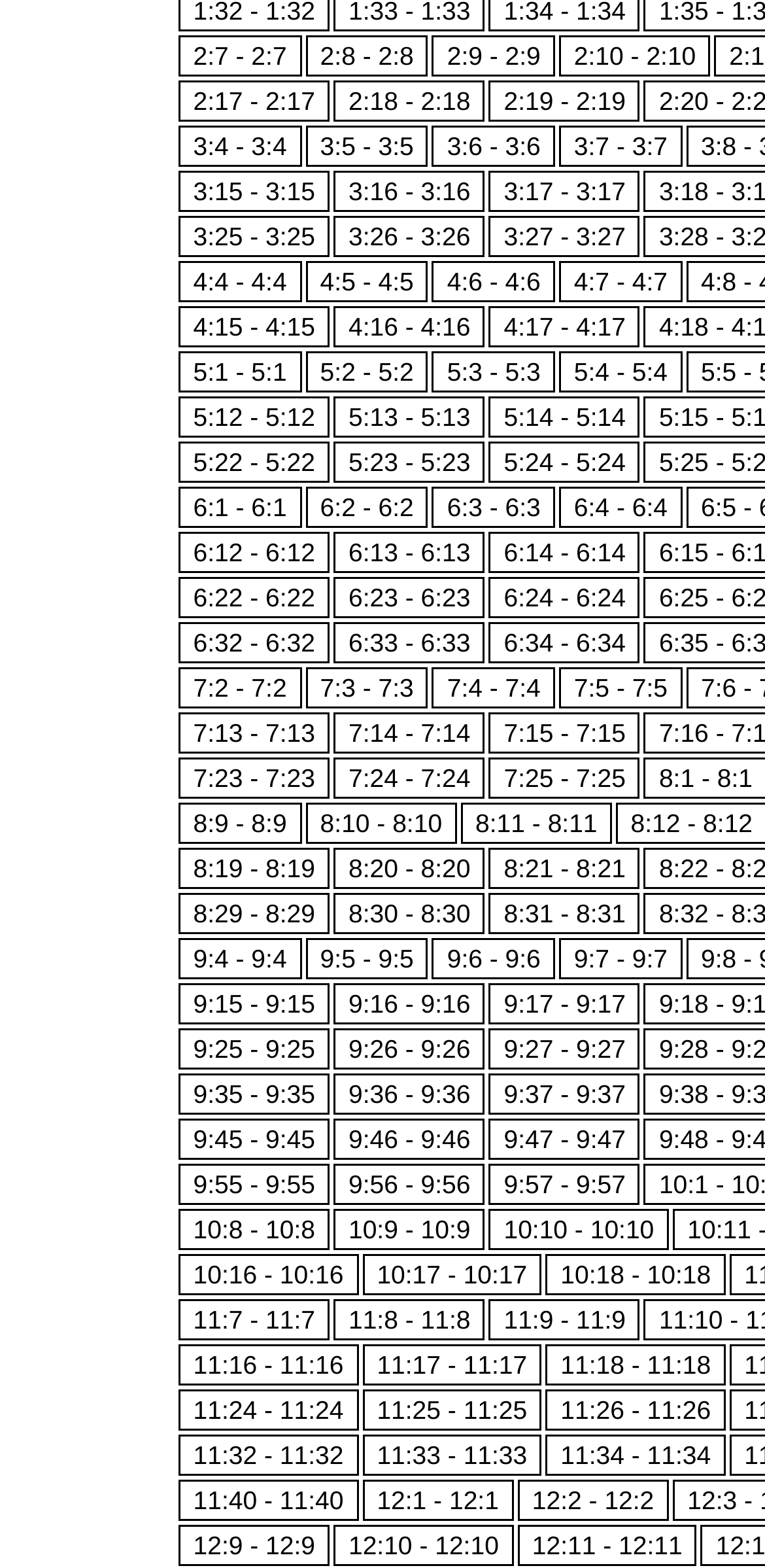How many links are there in the third row?
From the details in the image, provide a complete and detailed answer to the question.

I looked at the y-coordinates of the link elements and found that the links '3:4 - 3:4', '3:5 - 3:5', '3:6 - 3:6', and '3:7 - 3:7' have similar y-coordinates, indicating that they are in the same row. Therefore, there are 4 links in the third row.